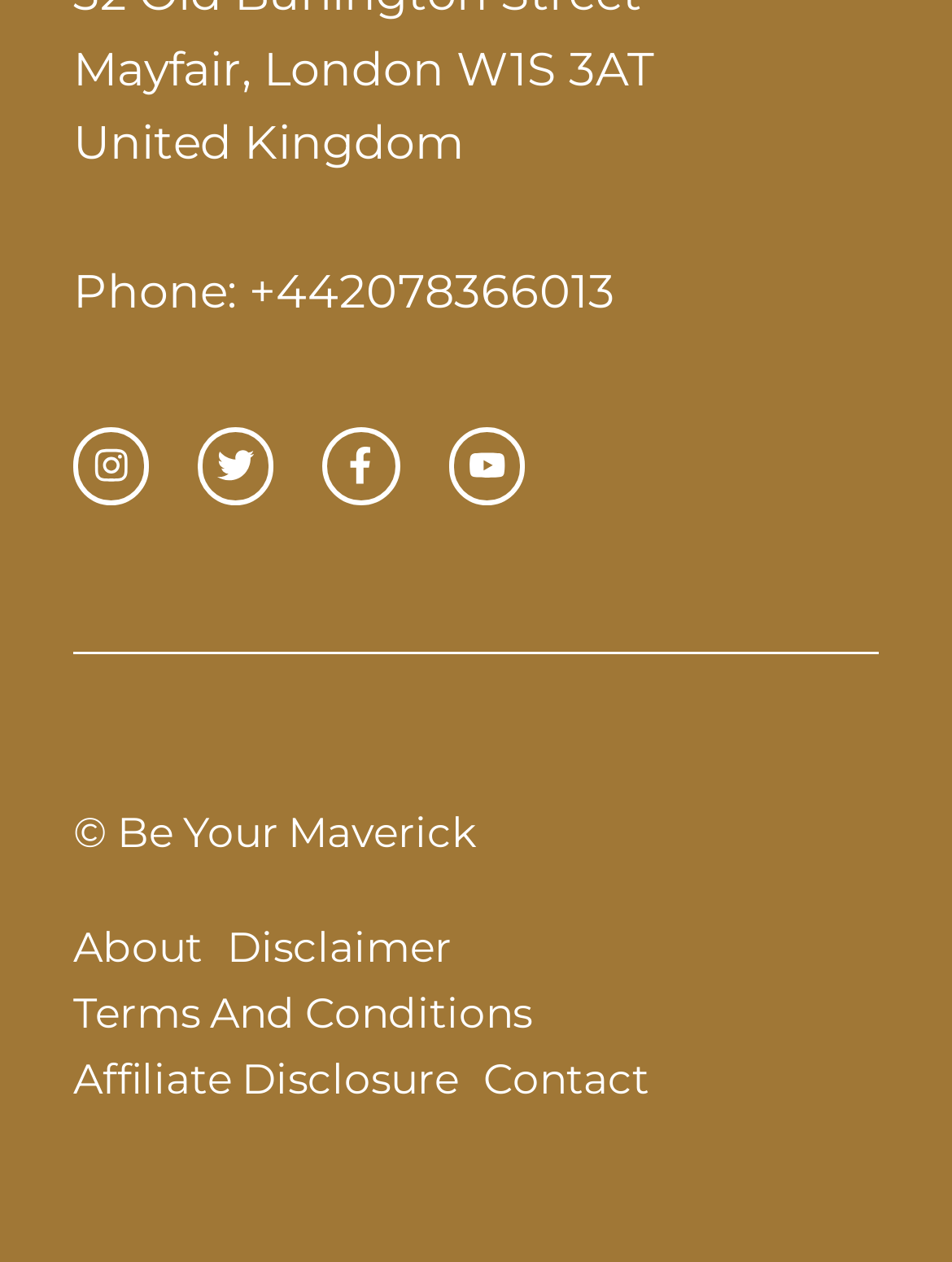Predict the bounding box for the UI component with the following description: "Affiliate Disclosure".

[0.077, 0.831, 0.482, 0.883]